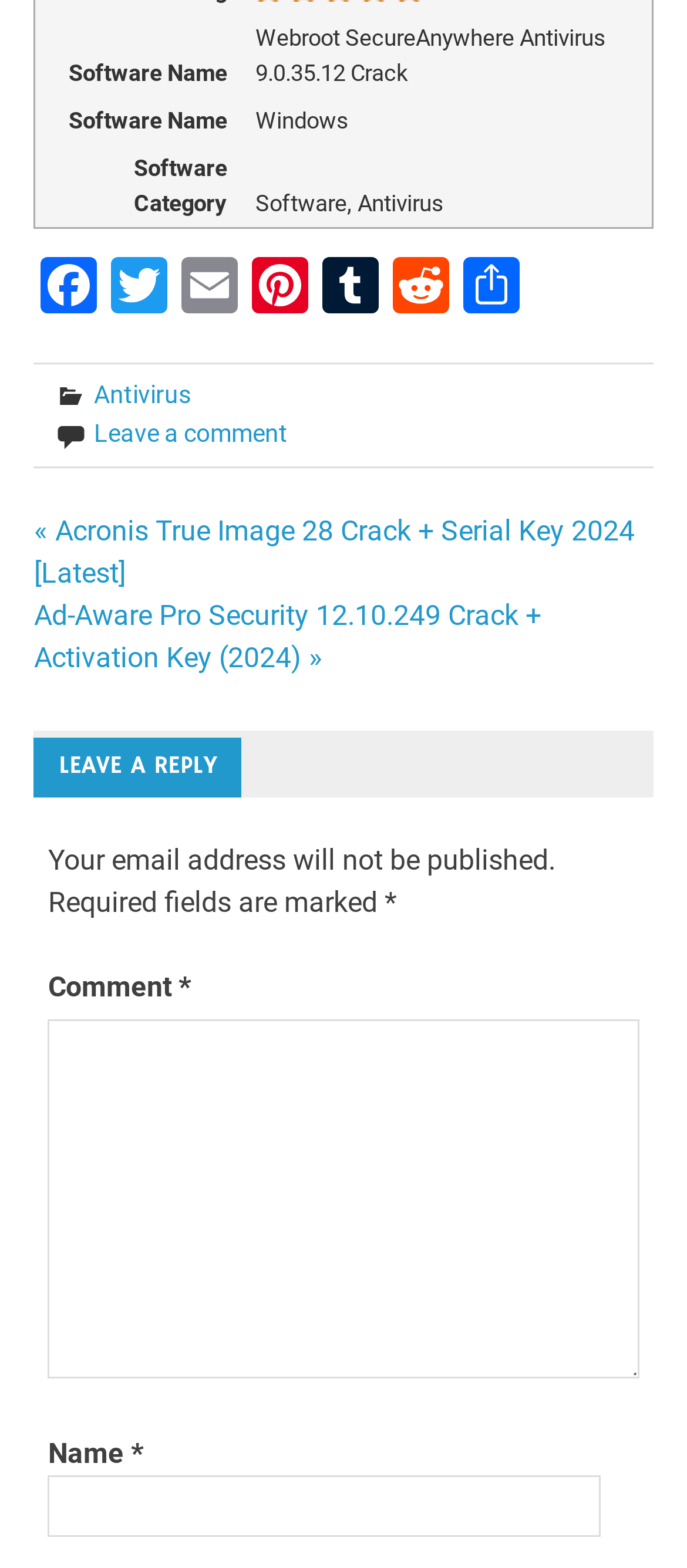Could you locate the bounding box coordinates for the section that should be clicked to accomplish this task: "Write a comment".

[0.07, 0.65, 0.93, 0.879]